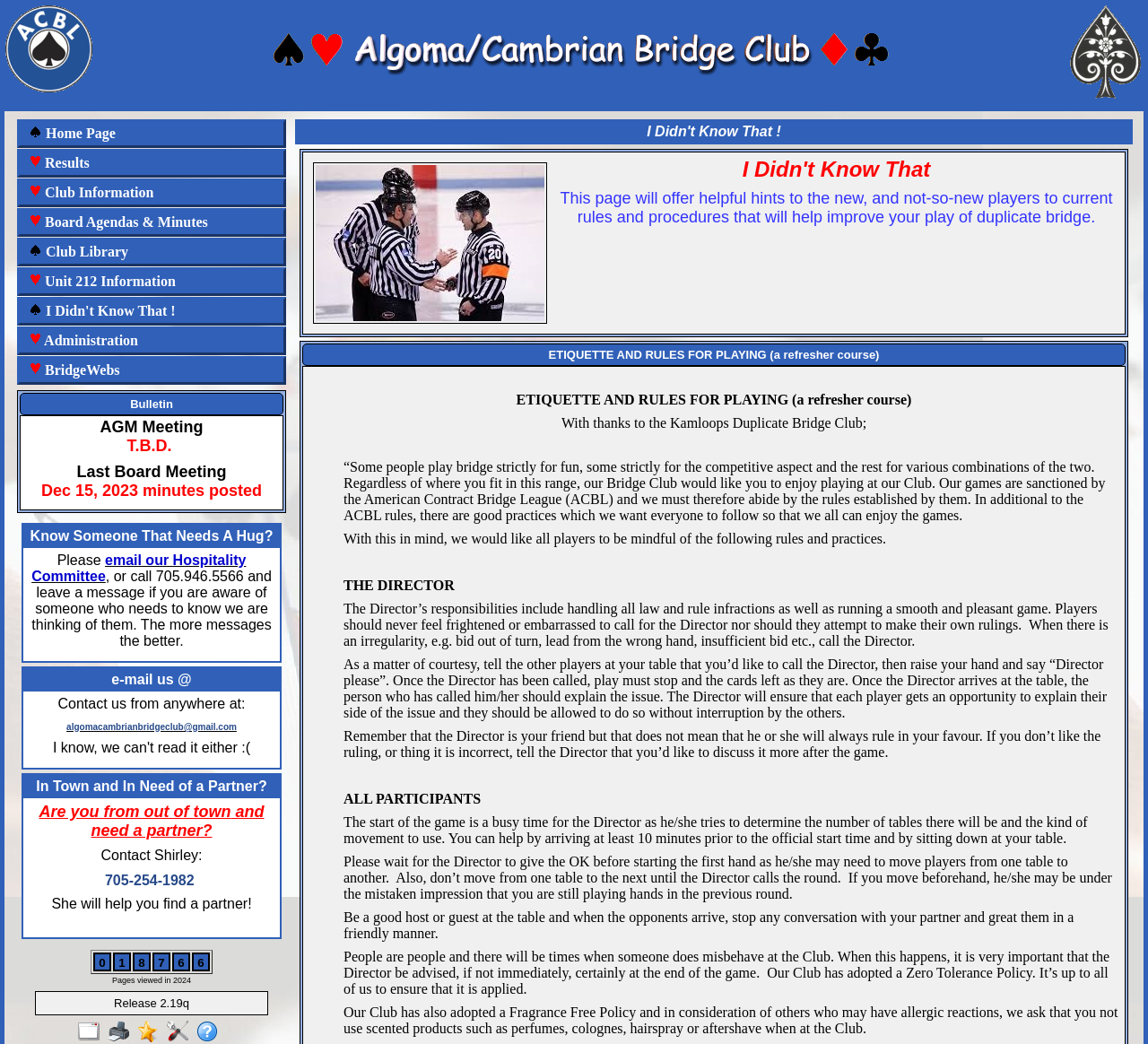Specify the bounding box coordinates of the region I need to click to perform the following instruction: "Call 705-254-1982". The coordinates must be four float numbers in the range of 0 to 1, i.e., [left, top, right, bottom].

[0.091, 0.836, 0.169, 0.851]